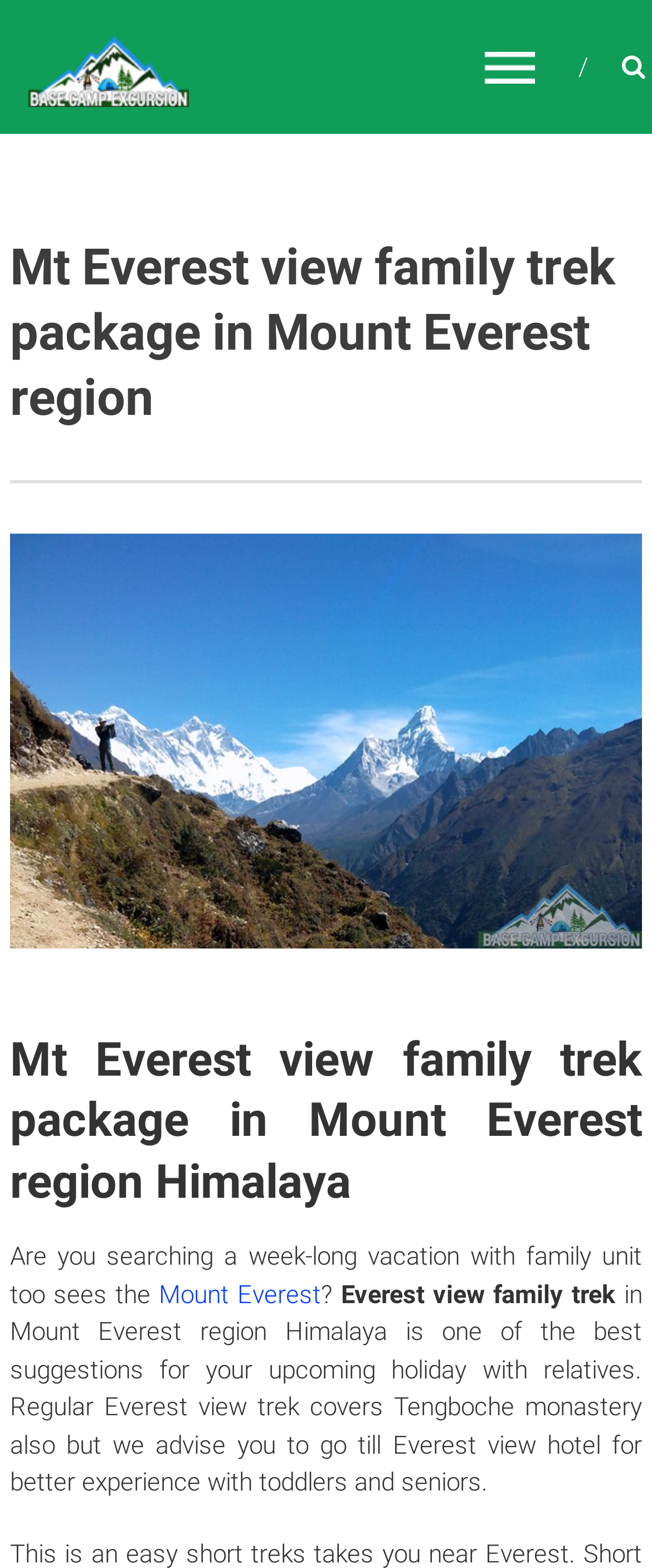Offer a detailed explanation of the webpage layout and contents.

The webpage appears to be promoting a trekking package in the Mount Everest region, specifically designed for families. At the top, there is a prominent heading that reads "Mt Everest view family trek package in Mount Everest region" with a corresponding image below it, showcasing the majestic Himalayan landscape.

To the left of the heading, there is a link to "Mount Everest base camp trekking with base camp trek Nepal", accompanied by a smaller image. Below the heading, there is a brief paragraph of text that asks if the user is searching for a week-long vacation with their family to see the Mount Everest view. The text also mentions that the trek covers Tengboche monastery, but recommends going till Everest view hotel for a better experience with toddlers and seniors.

There are two links on the page, one to "Mount Everest" and another to "Mt Everest view family trek package in Mount Everest region". The overall layout of the page is simple, with a focus on showcasing the beauty of the Mount Everest region and promoting the family trek package.